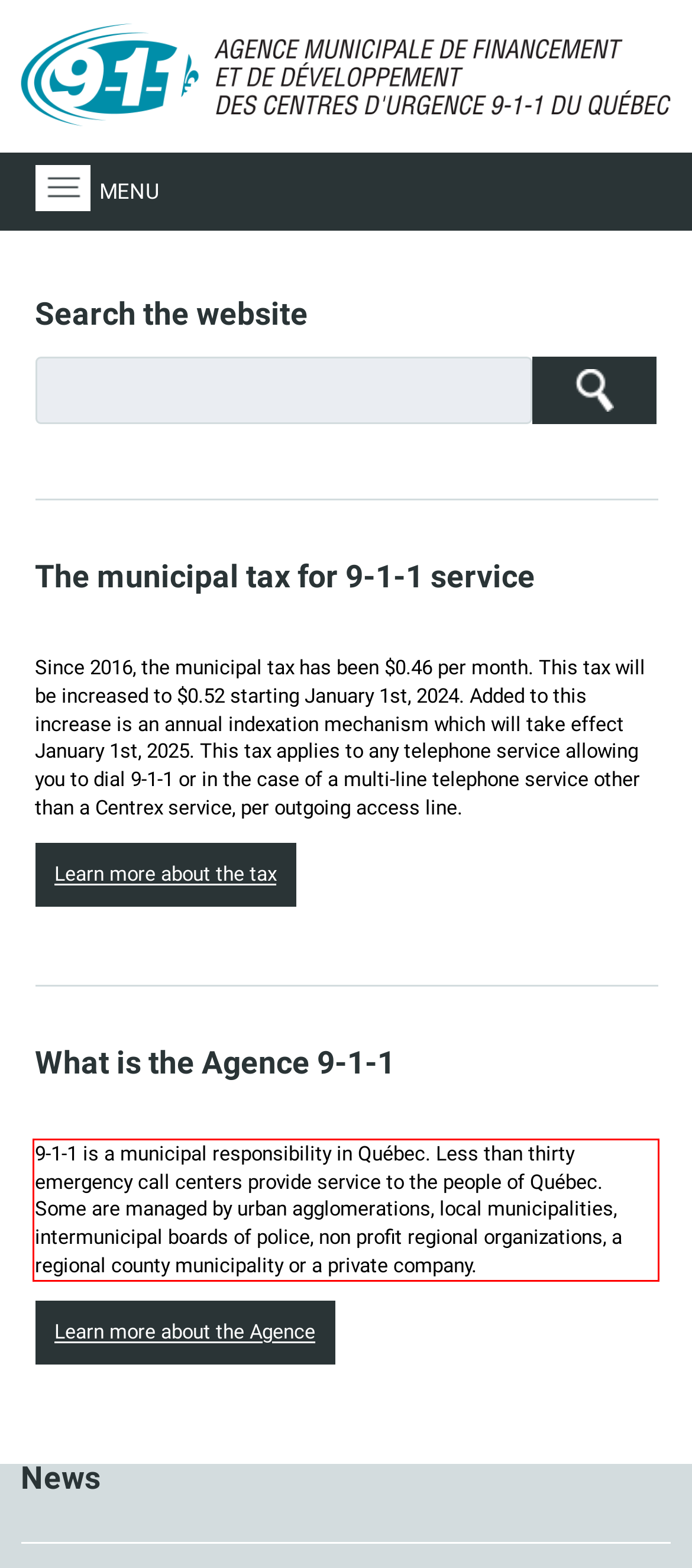Your task is to recognize and extract the text content from the UI element enclosed in the red bounding box on the webpage screenshot.

9-1-1 is a municipal responsibility in Québec. Less than thirty emergency call centers provide service to the people of Québec. Some are managed by urban agglomerations, local municipalities, intermunicipal boards of police, non profit regional organizations, a regional county municipality or a private company.